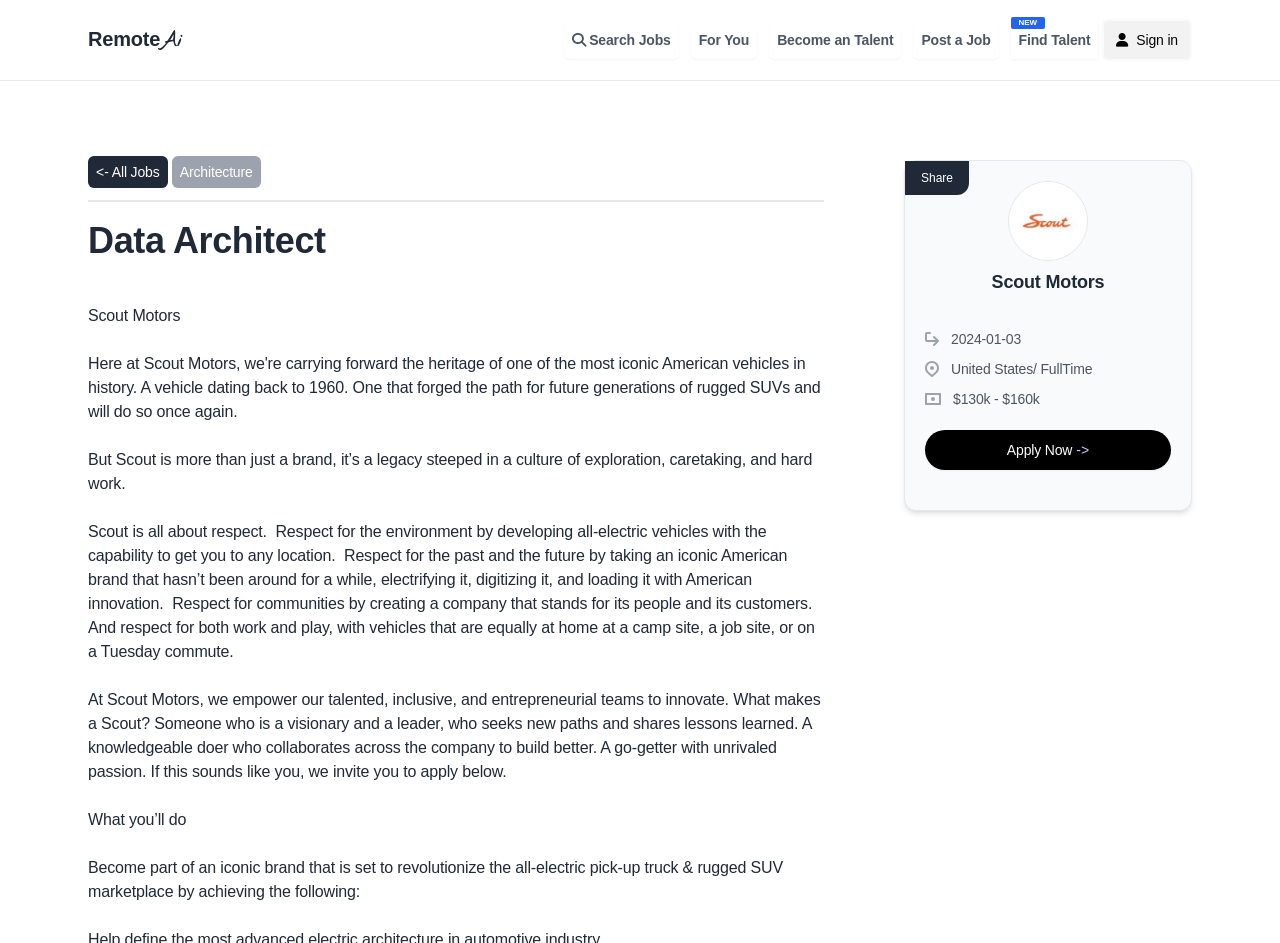What is the salary range of the job?
Please respond to the question thoroughly and include all relevant details.

I found the salary range by looking at the static text element that says '$130k - $160k' and is located below the job title and company name.